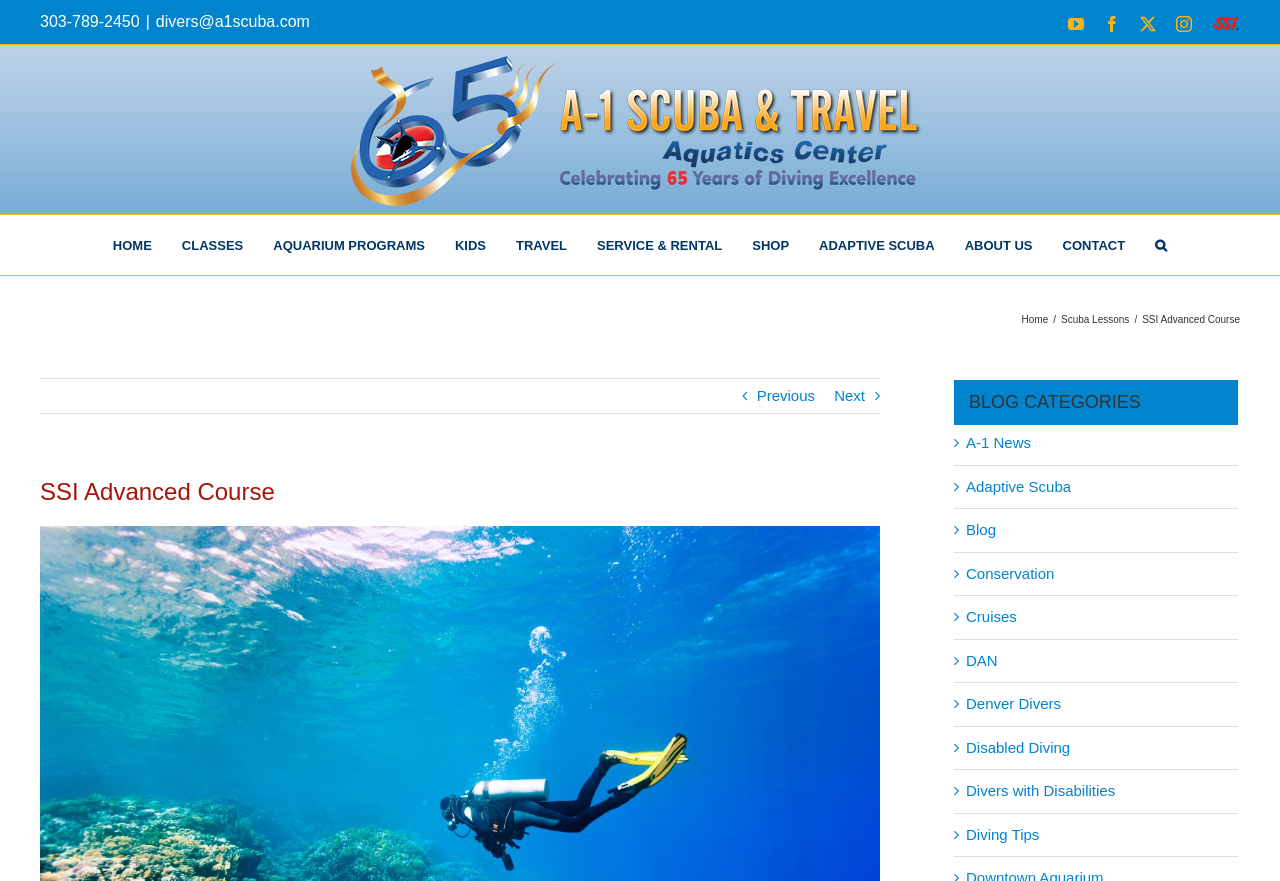How many social media links are there at the top-right corner?
Please describe in detail the information shown in the image to answer the question.

I counted the social media links at the top-right corner of the webpage and found four links: YouTube, Facebook, Instagram, and SSI.